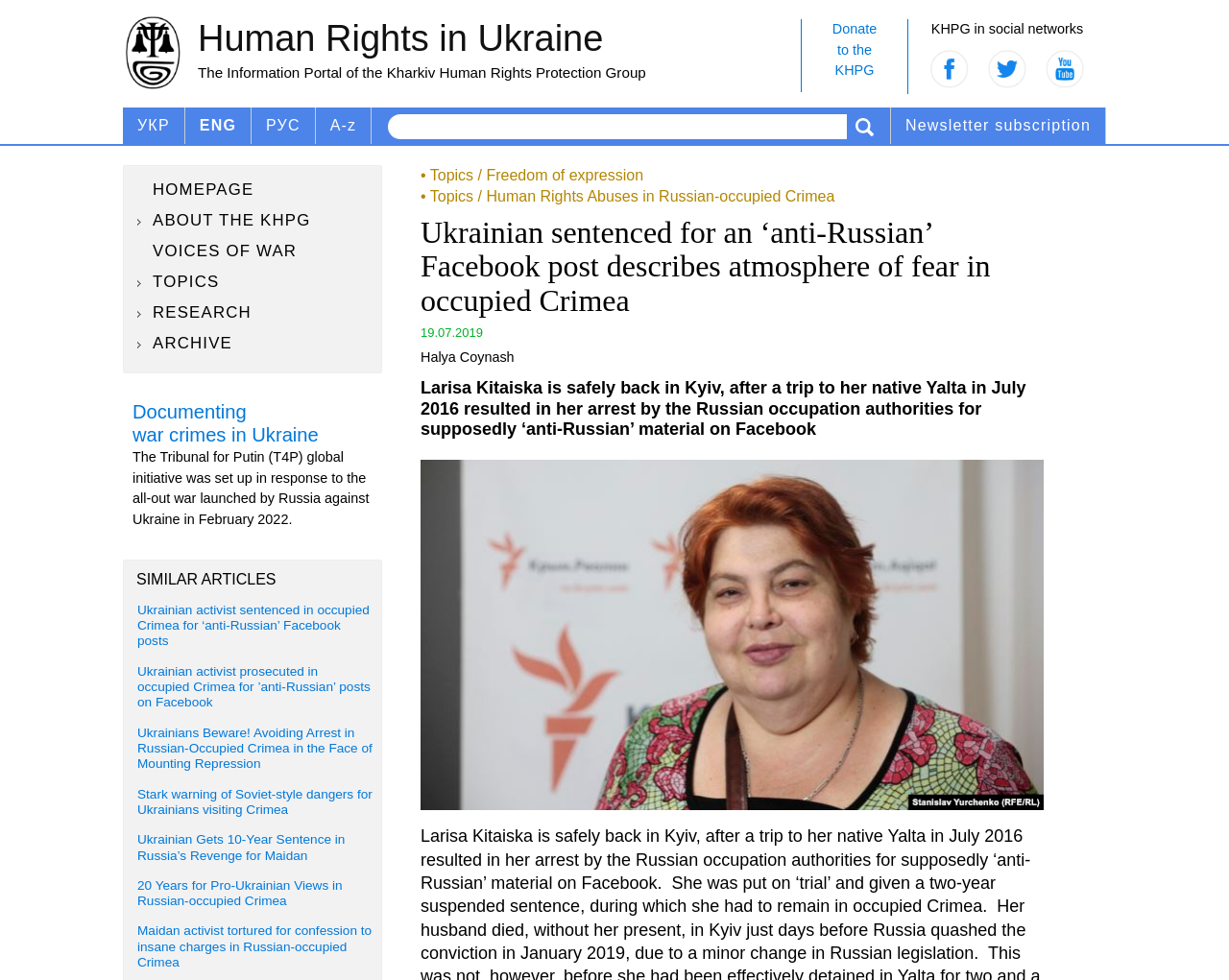Determine the coordinates of the bounding box that should be clicked to complete the instruction: "Switch to Ukrainian language". The coordinates should be represented by four float numbers between 0 and 1: [left, top, right, bottom].

[0.1, 0.11, 0.15, 0.147]